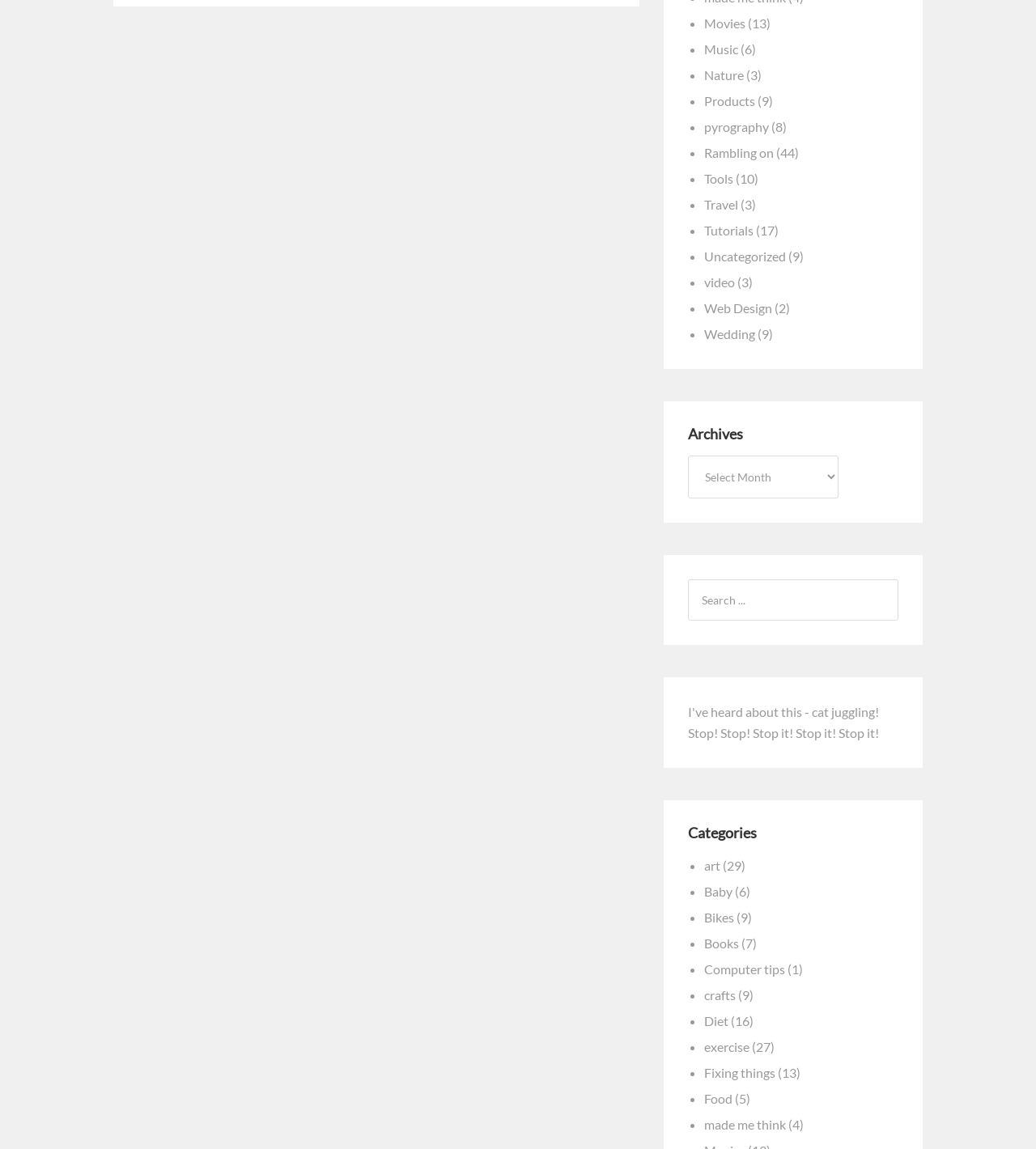Given the element description: "made me think", predict the bounding box coordinates of this UI element. The coordinates must be four float numbers between 0 and 1, given as [left, top, right, bottom].

[0.68, 0.972, 0.759, 0.985]